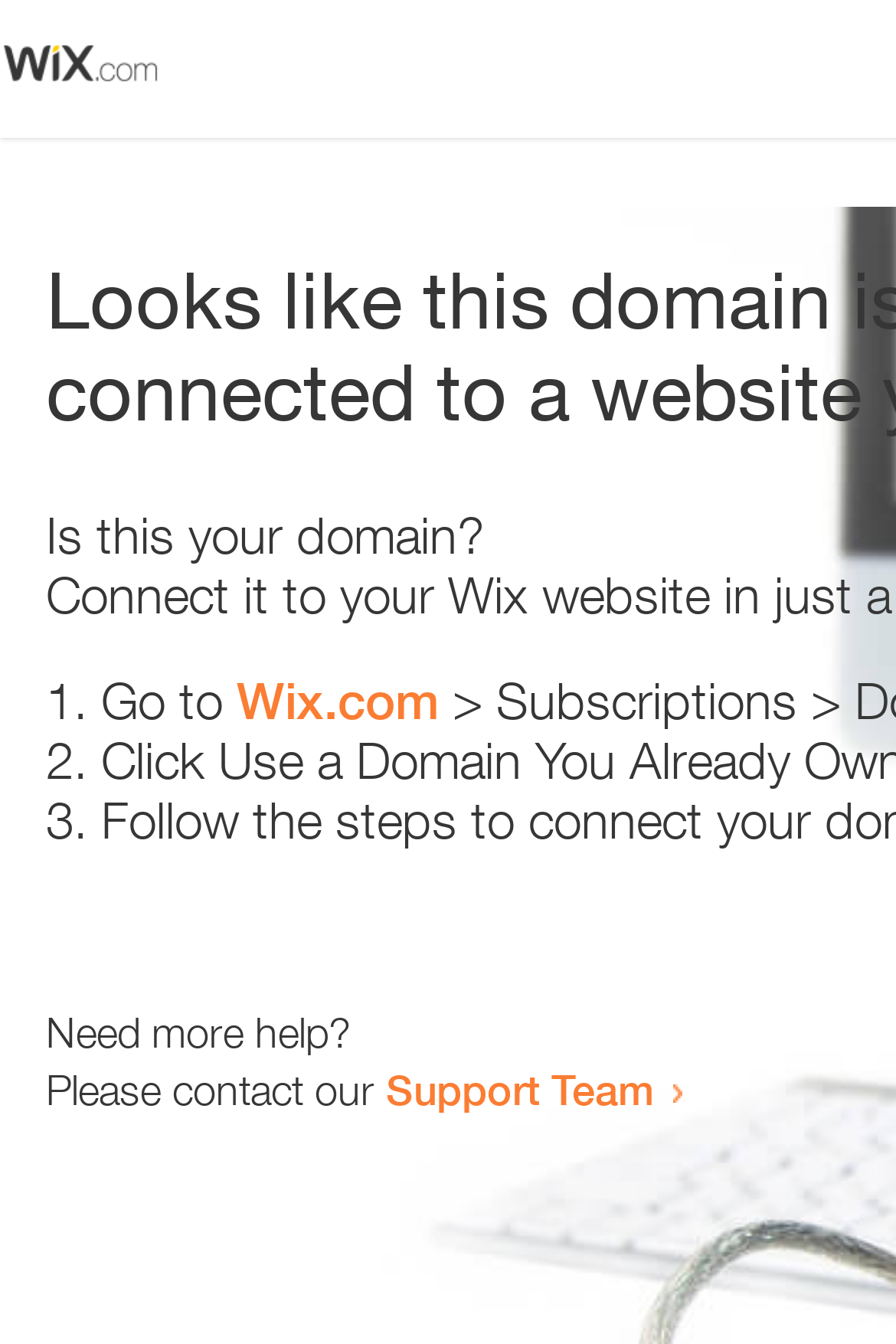How many links are present on the webpage?
Using the information presented in the image, please offer a detailed response to the question.

The webpage contains two links 'Wix.com' and 'Support Team' which suggests that there are two links present on the webpage.